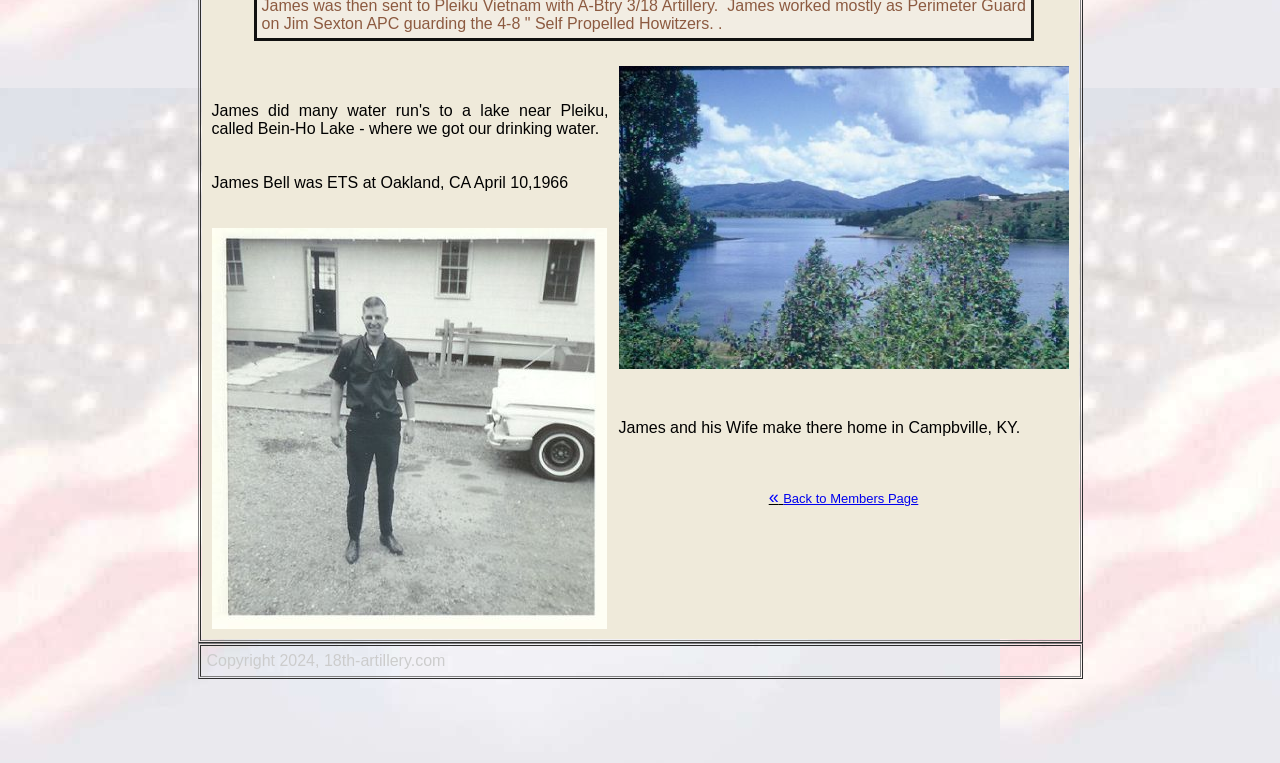Extract the bounding box coordinates for the HTML element that matches this description: "Back to Members Page". The coordinates should be four float numbers between 0 and 1, i.e., [left, top, right, bottom].

[0.612, 0.644, 0.717, 0.663]